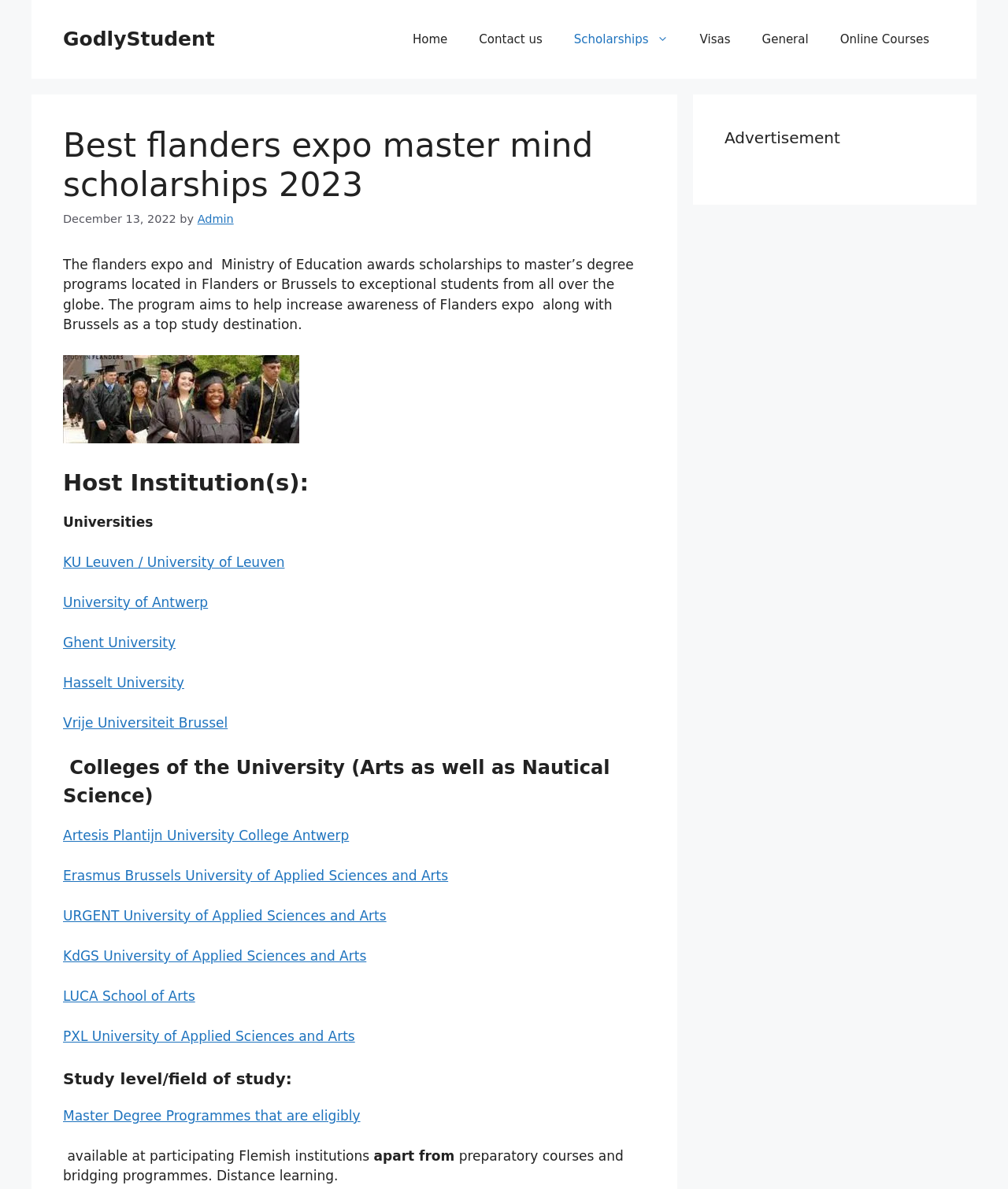Please examine the image and provide a detailed answer to the question: What is the name of the website?

The name of the website can be found in the banner section at the top of the webpage, which contains a link with the text 'GodlyStudent'.